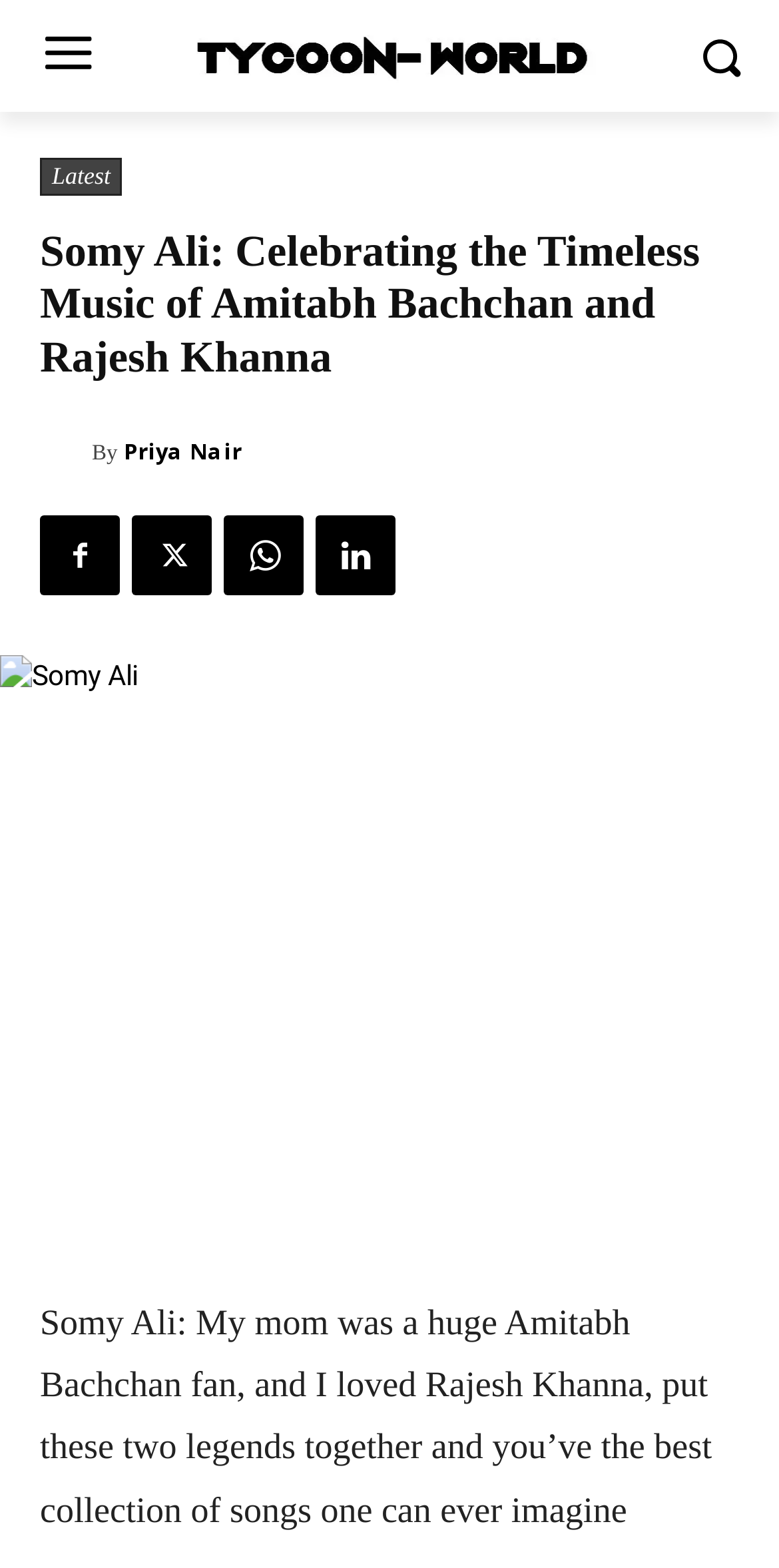Using the description: "Priya Nair", identify the bounding box of the corresponding UI element in the screenshot.

[0.159, 0.269, 0.31, 0.307]